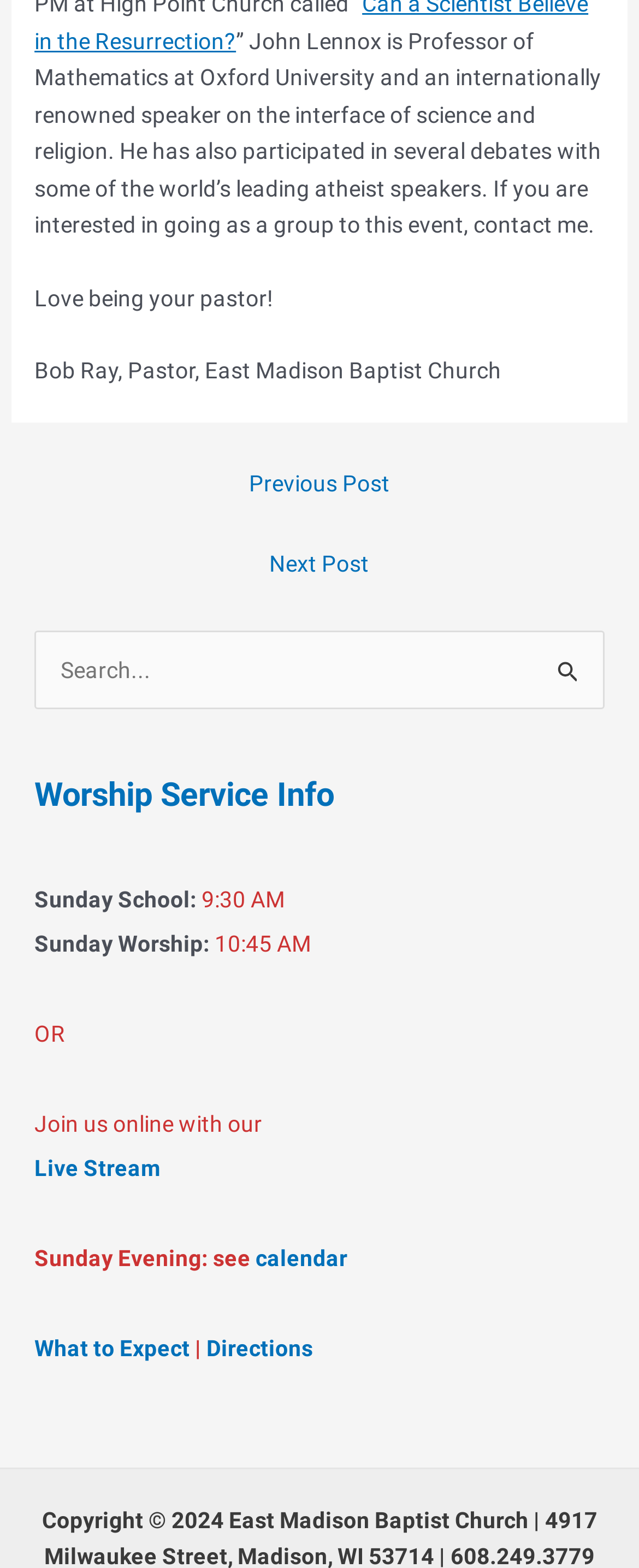How can I join the worship service online?
Your answer should be a single word or phrase derived from the screenshot.

Live Stream